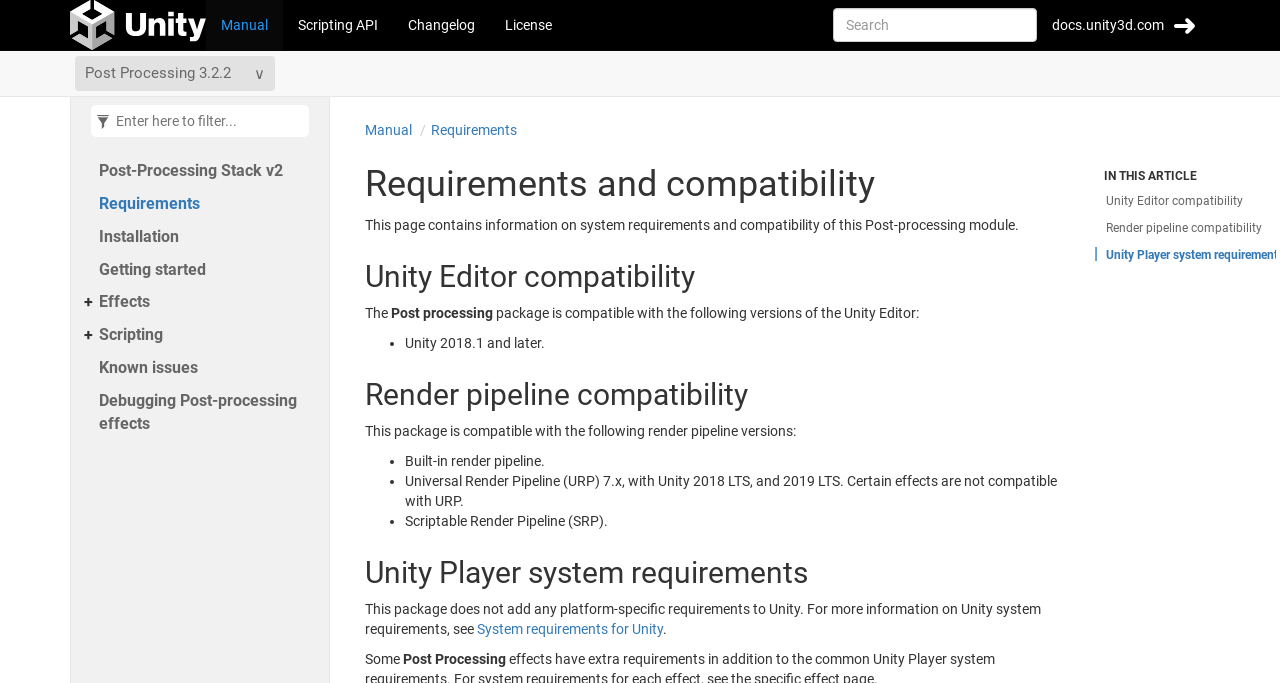Determine the bounding box coordinates of the clickable region to follow the instruction: "Go to Post-Processing Stack v2".

[0.077, 0.234, 0.249, 0.268]